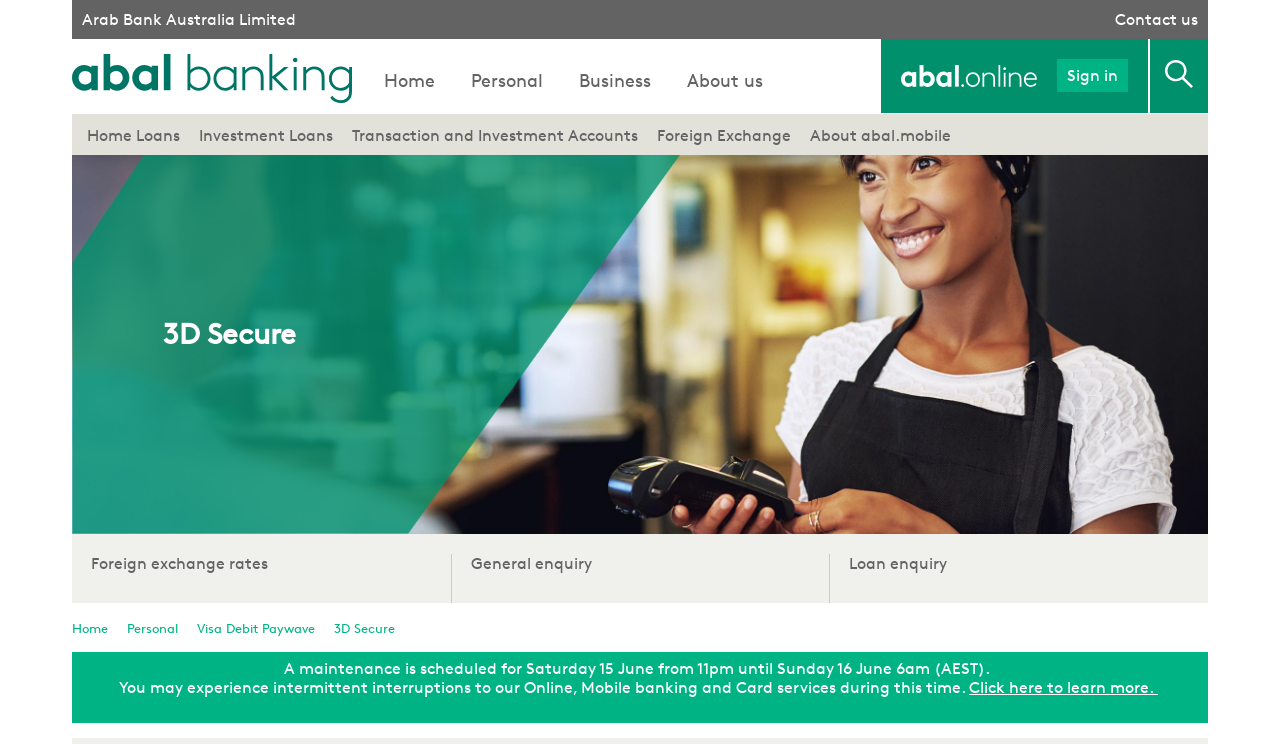Pinpoint the bounding box coordinates of the clickable element to carry out the following instruction: "Click on Verified by Visa."

[0.056, 0.208, 0.944, 0.717]